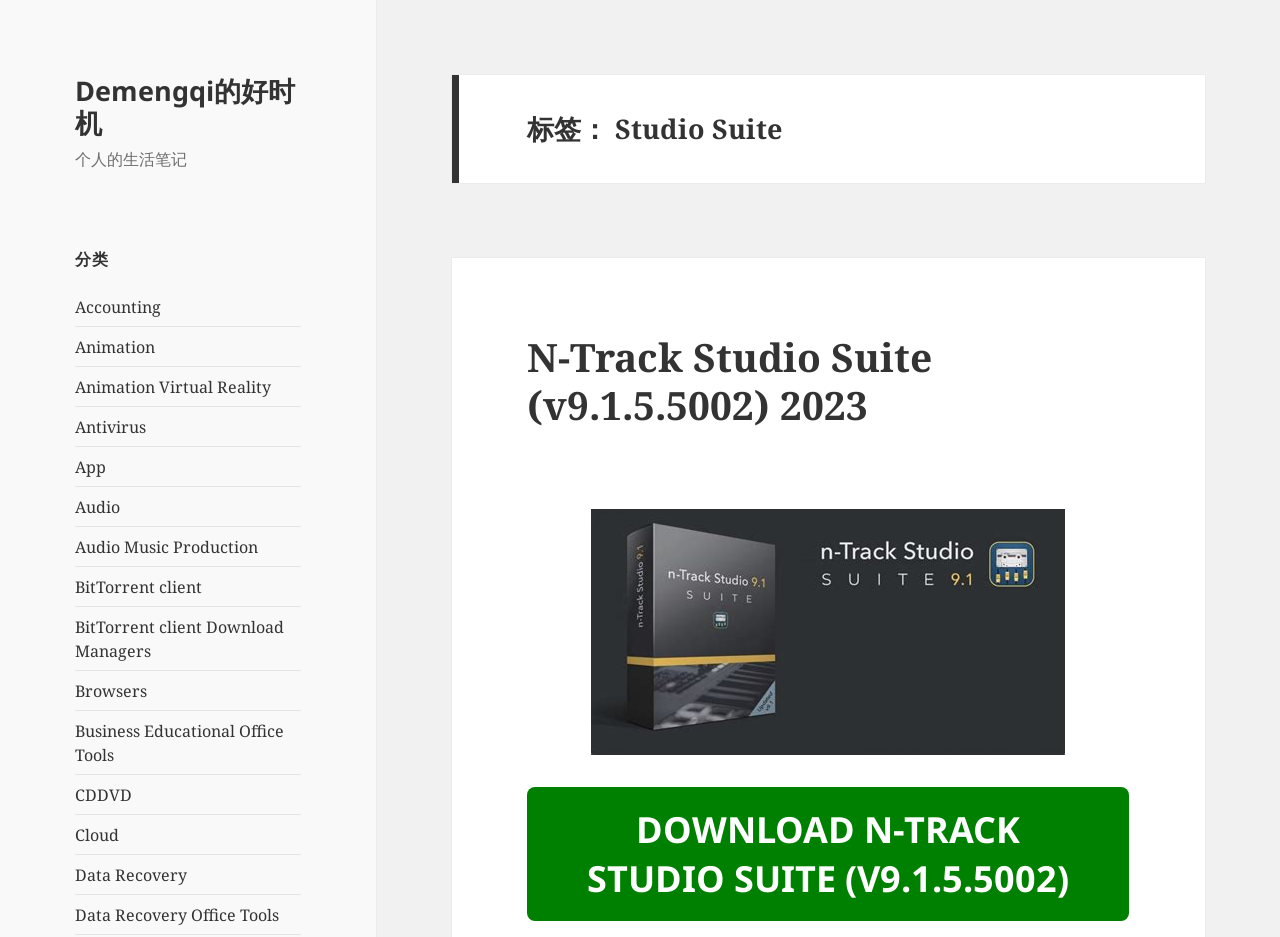What is the headline of the webpage?

标签： Studio Suite